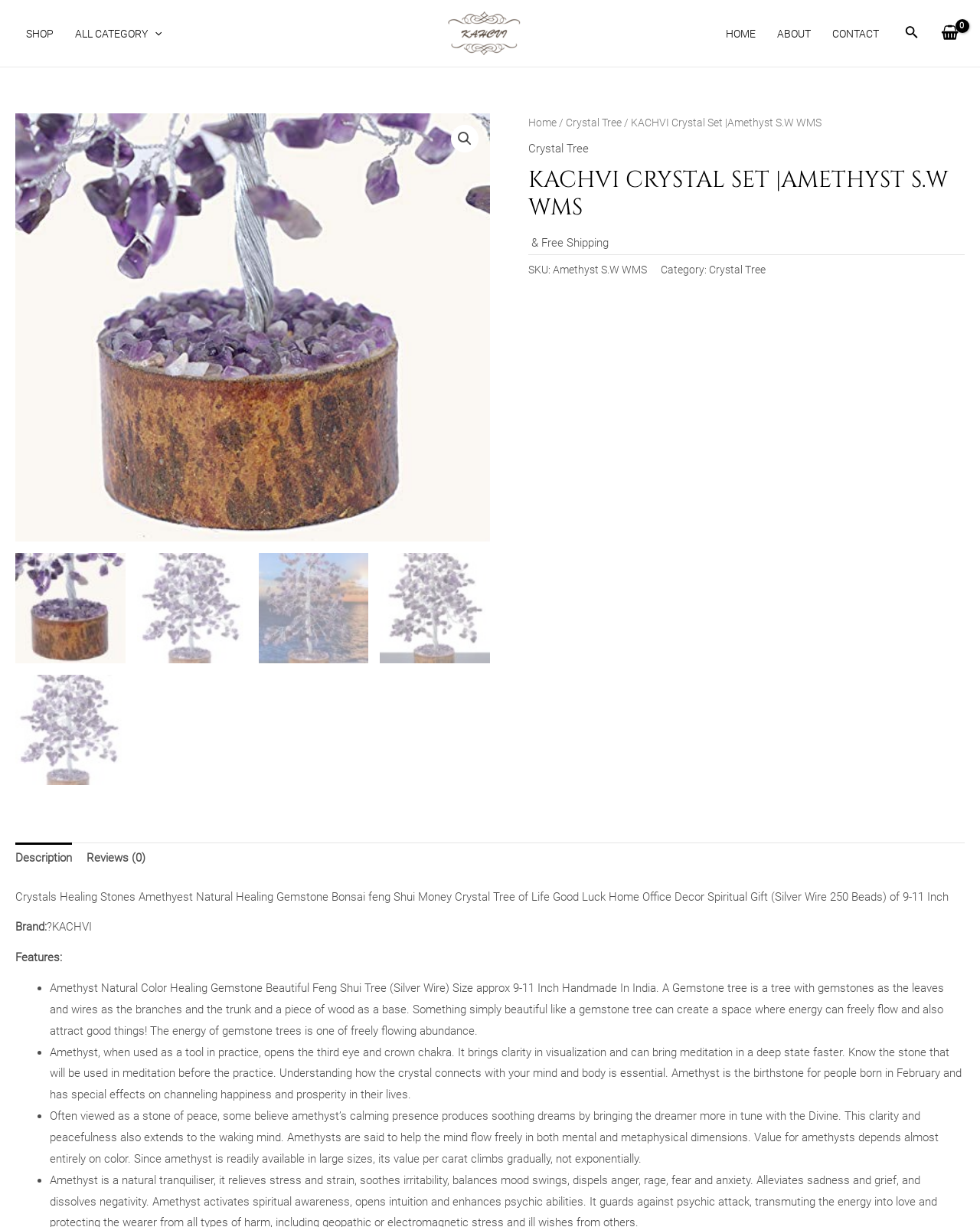Answer the question below using just one word or a short phrase: 
What is the brand of the crystal set?

KACHVI